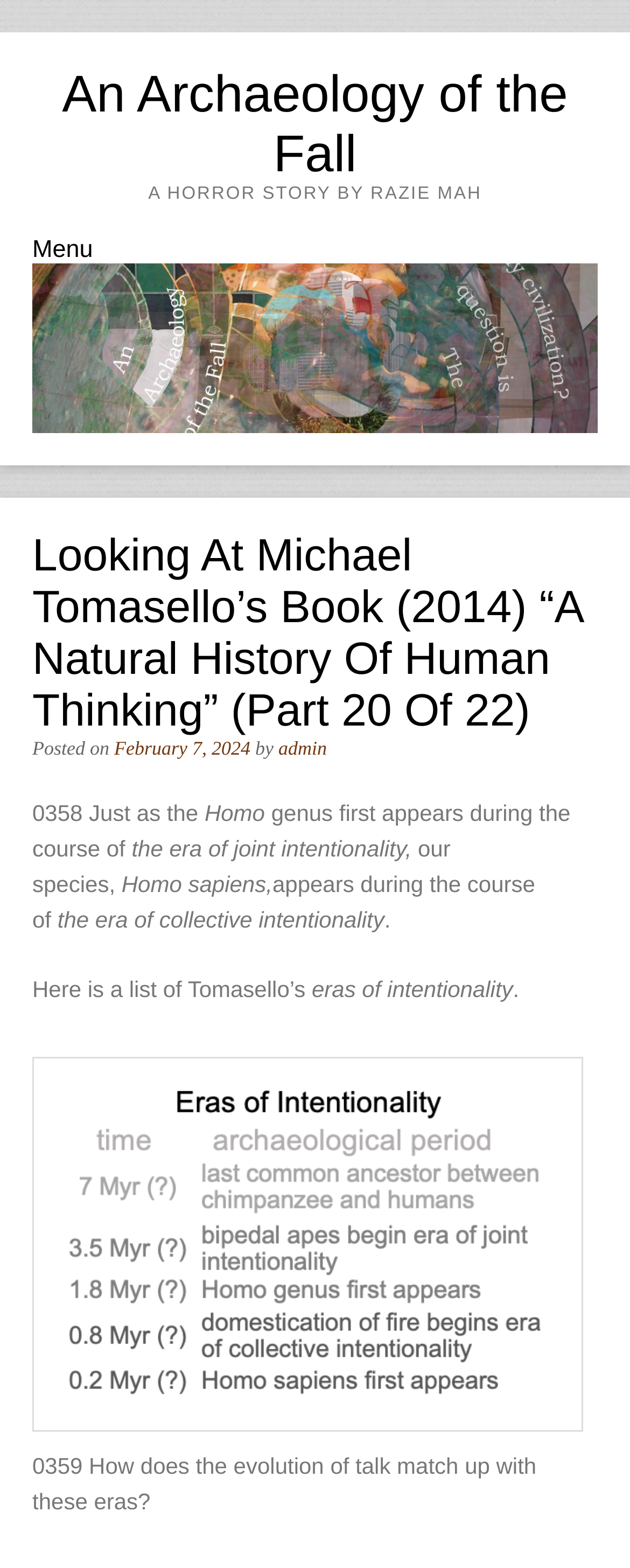Answer this question in one word or a short phrase: What is the topic of the list mentioned in the text?

eras of intentionality